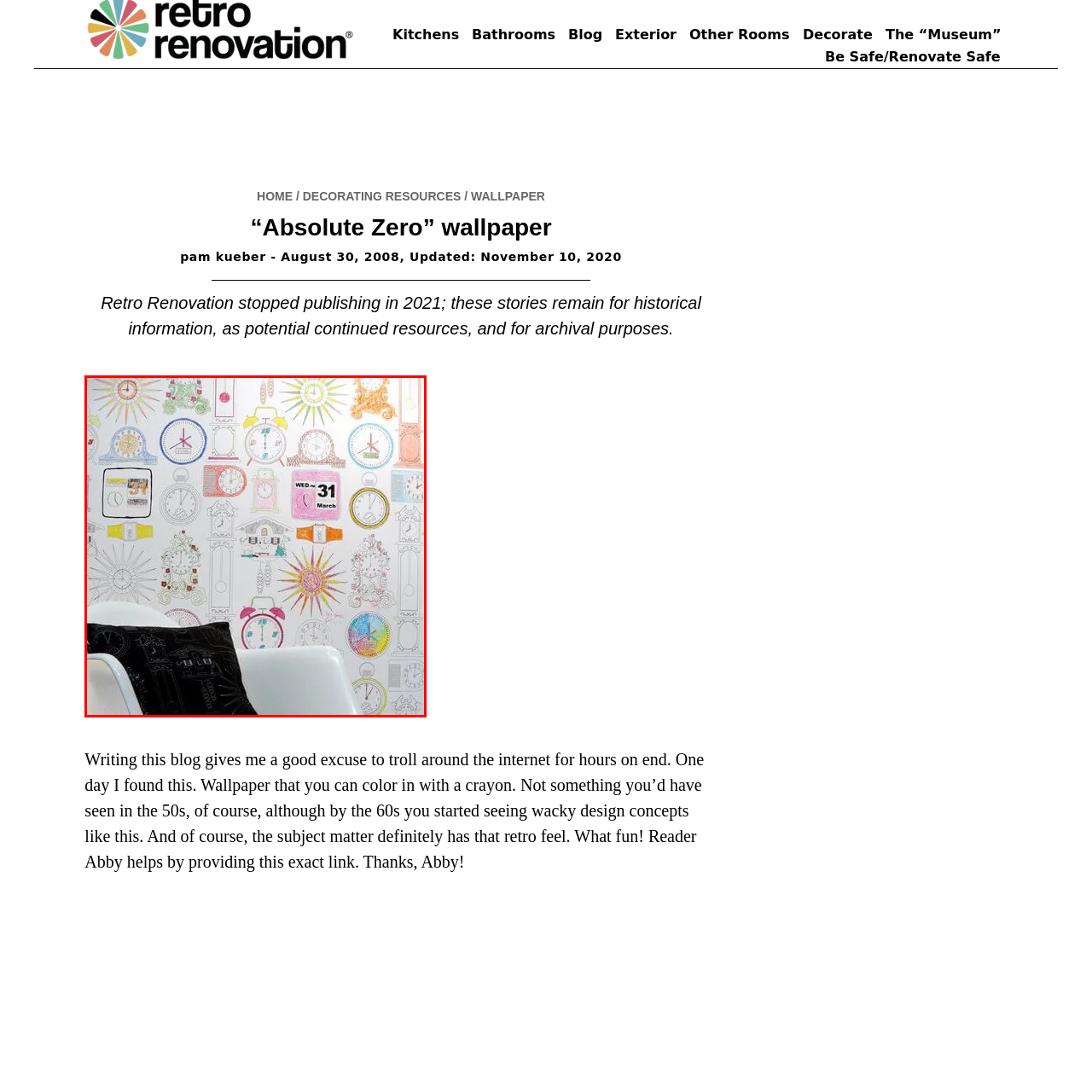Pay attention to the area highlighted by the red boundary and answer the question with a single word or short phrase: 
What is the style of the clocks illustrated?

playful